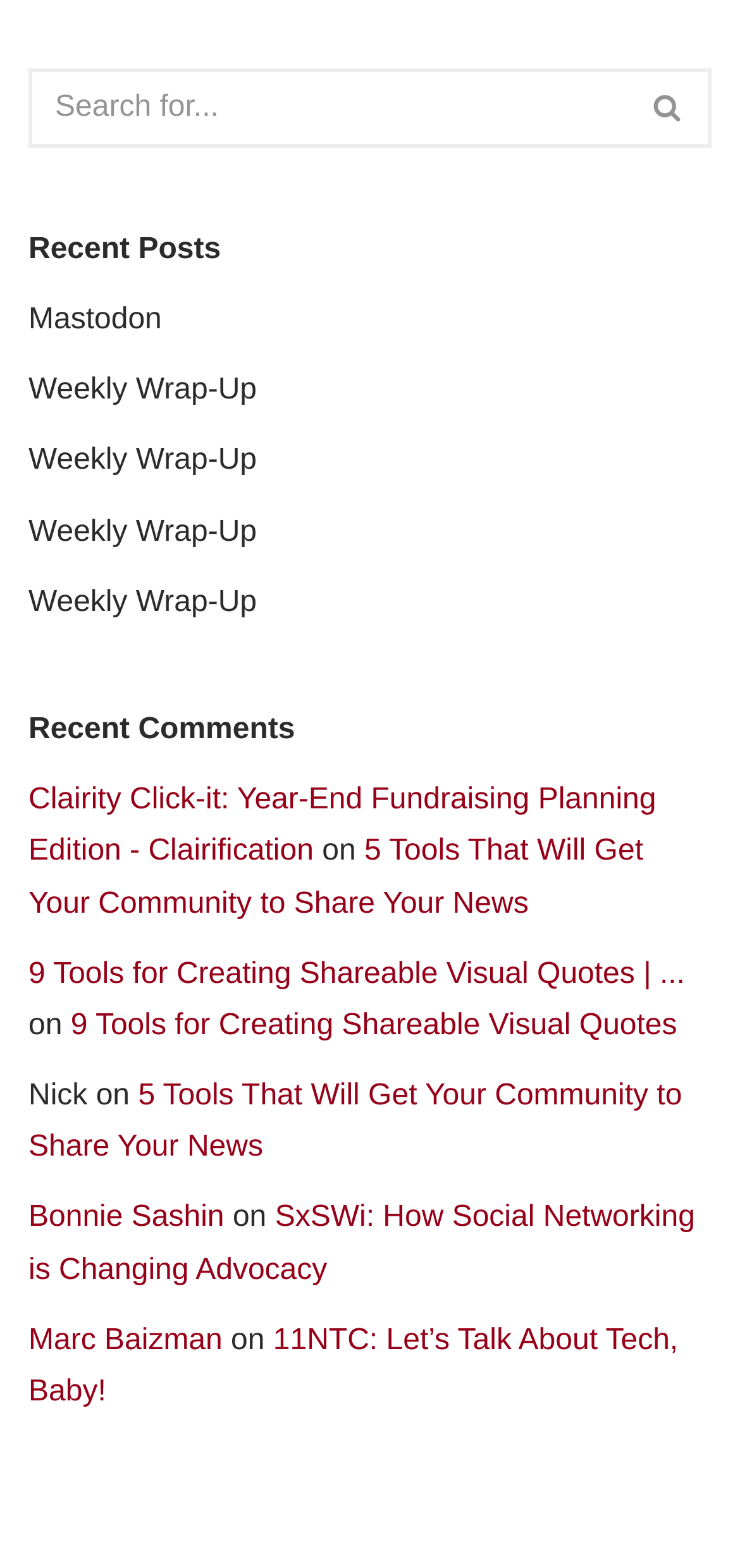Reply to the question below using a single word or brief phrase:
What type of content is featured on this webpage?

Blog posts